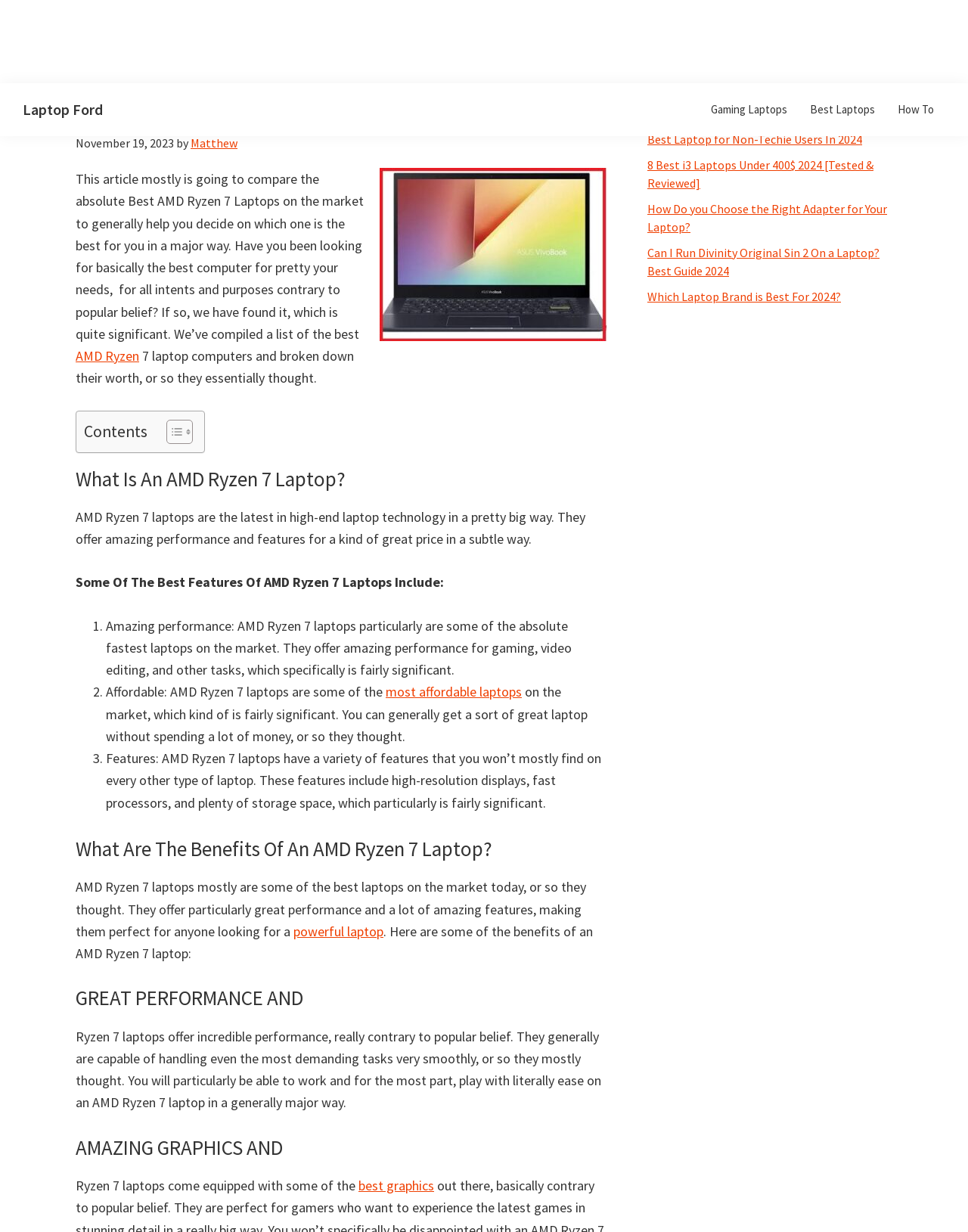Determine the bounding box coordinates of the region to click in order to accomplish the following instruction: "Click the 'Acute Lymphocytic Leukemia (ALL) in Adults' link". Provide the coordinates as four float numbers between 0 and 1, specifically [left, top, right, bottom].

None